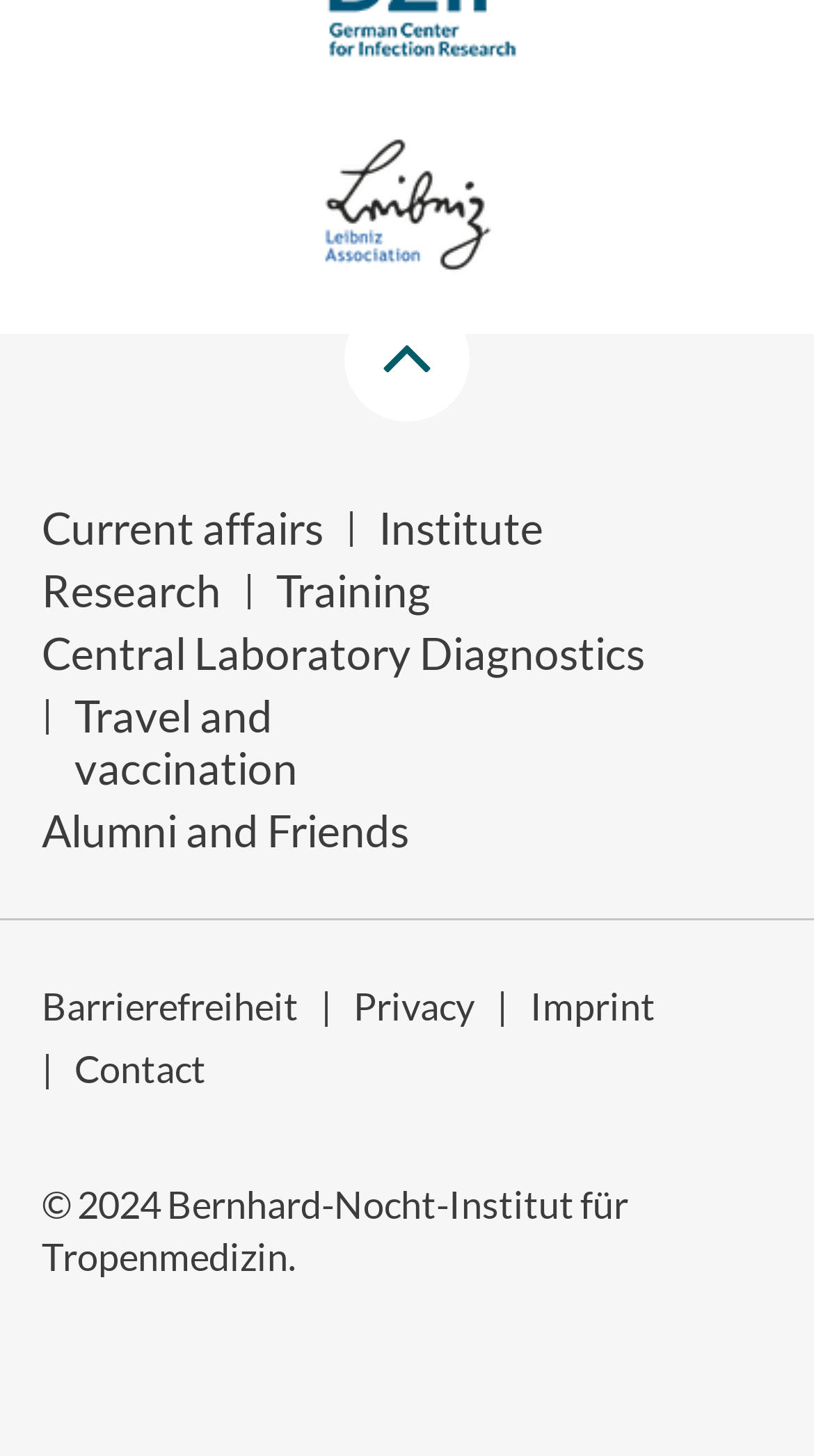Can you specify the bounding box coordinates for the region that should be clicked to fulfill this instruction: "Go to Current affairs".

[0.051, 0.345, 0.397, 0.38]